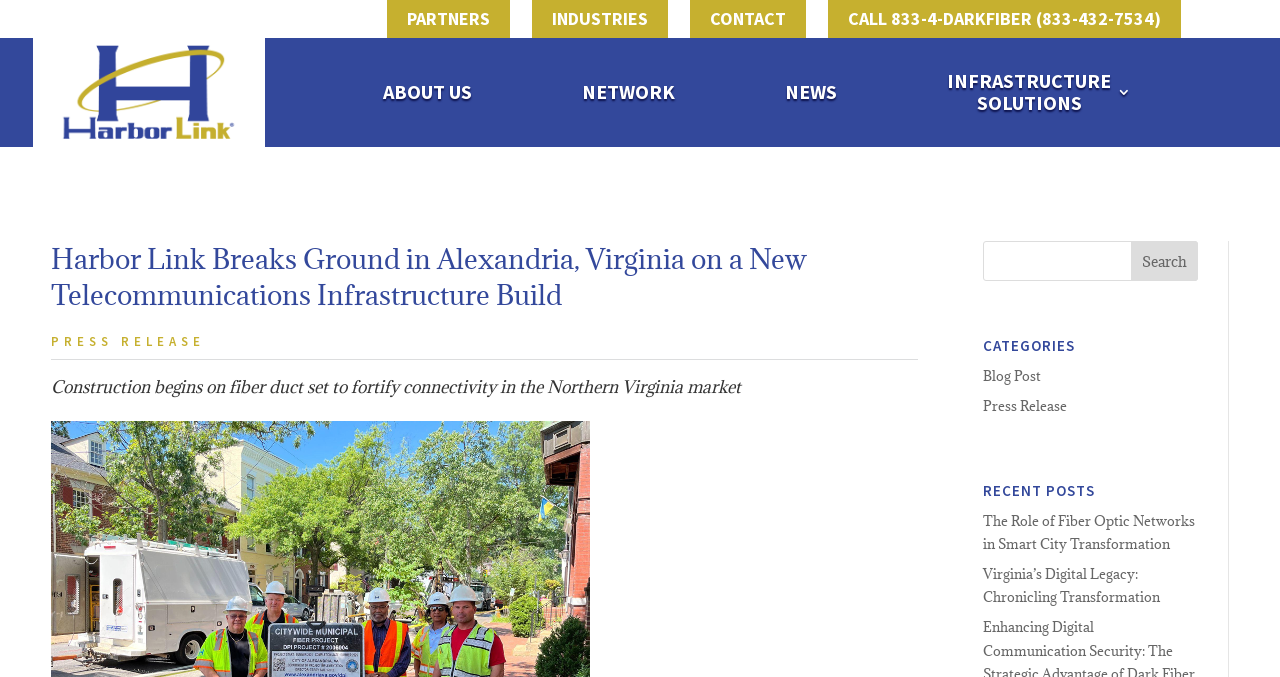Please provide the bounding box coordinates in the format (top-left x, top-left y, bottom-right x, bottom-right y). Remember, all values are floating point numbers between 0 and 1. What is the bounding box coordinate of the region described as: Virginia’s Digital Legacy: Chronicling Transformation

[0.768, 0.835, 0.906, 0.896]